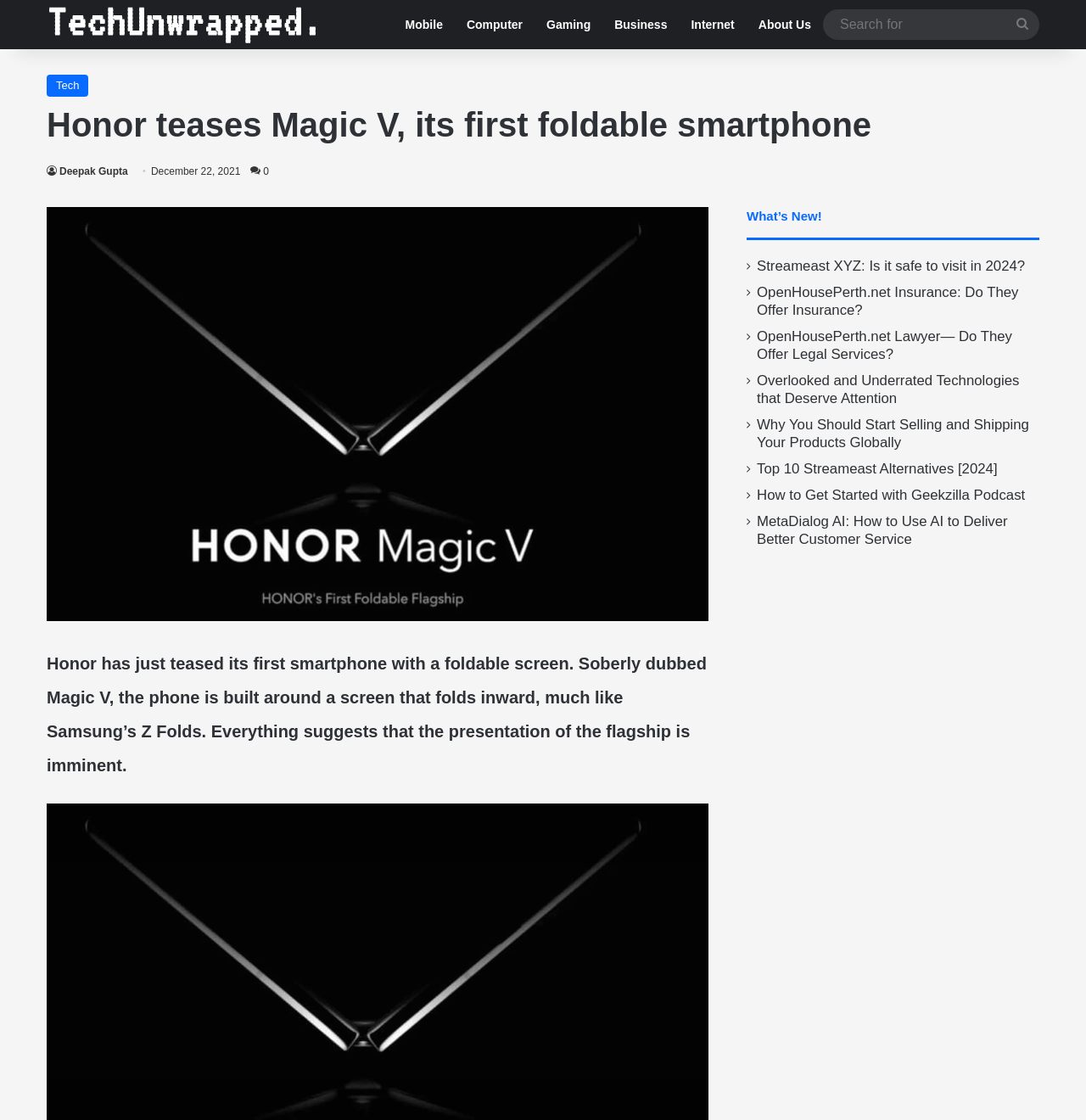Who is the author of the article?
Based on the image, give a one-word or short phrase answer.

Deepak Gupta